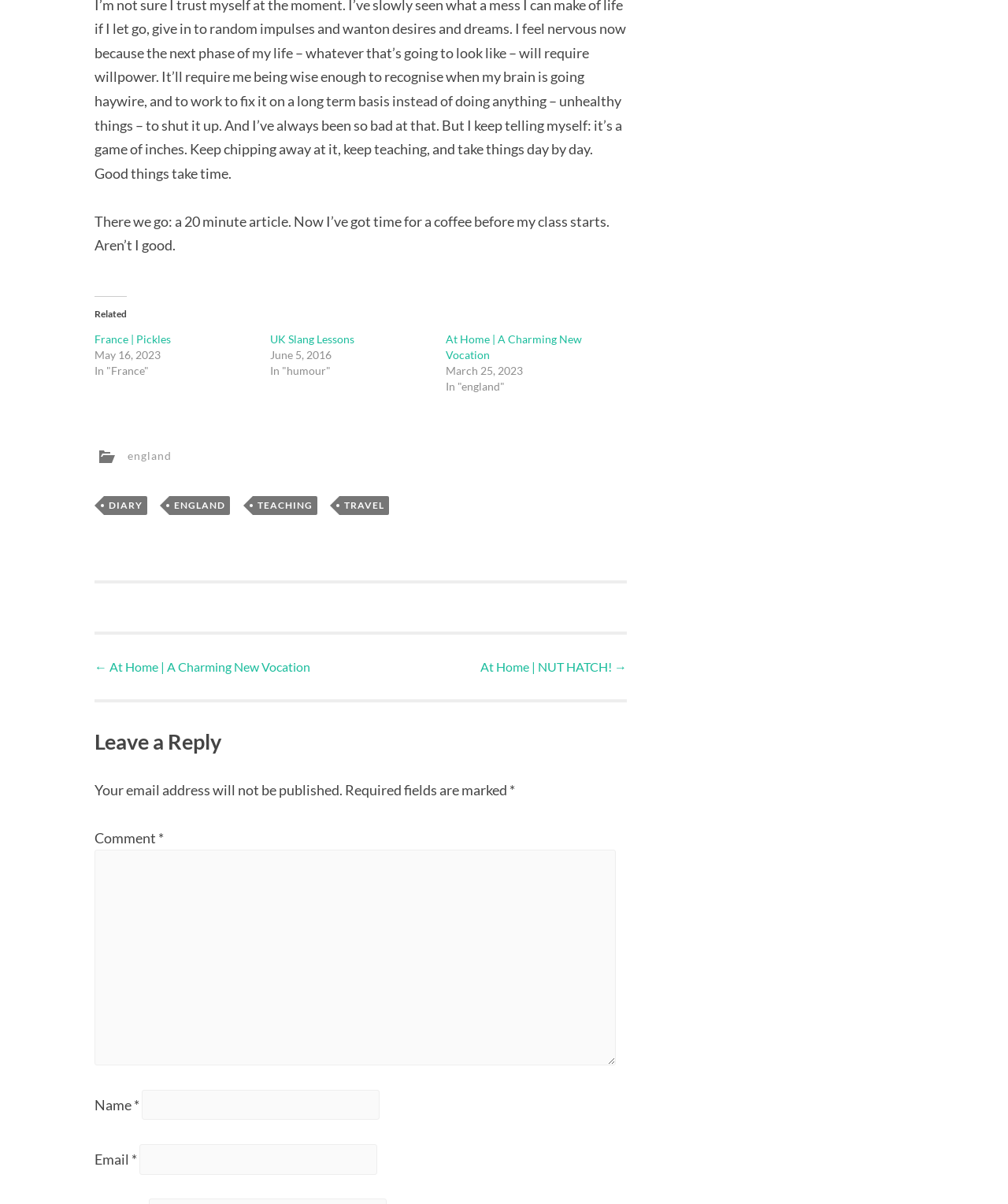Identify the bounding box coordinates necessary to click and complete the given instruction: "Enter your name in the text box".

[0.141, 0.905, 0.377, 0.93]